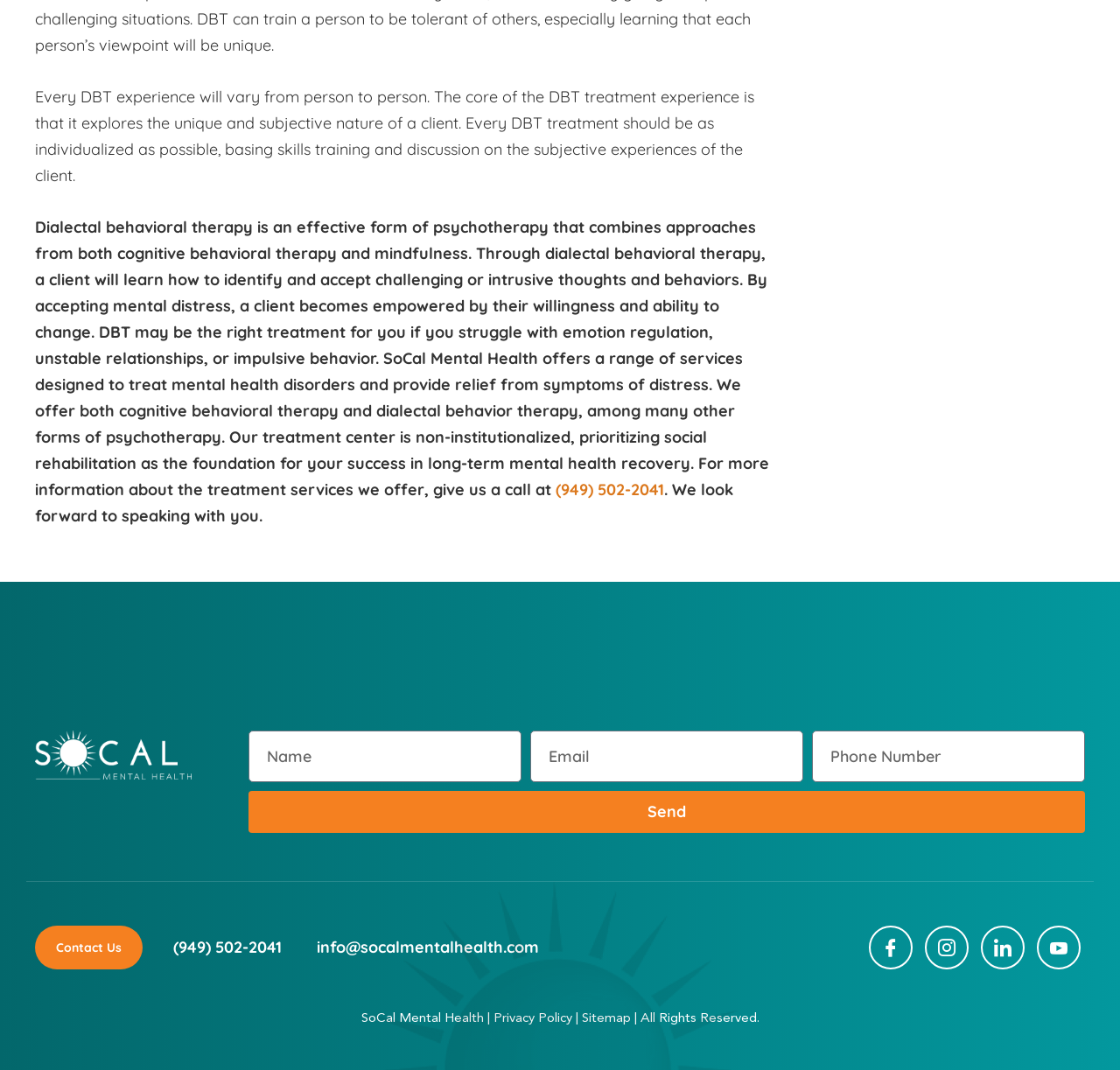Please identify the bounding box coordinates of the element's region that I should click in order to complete the following instruction: "Click the 'Facebook' link". The bounding box coordinates consist of four float numbers between 0 and 1, i.e., [left, top, right, bottom].

[0.776, 0.865, 0.815, 0.906]